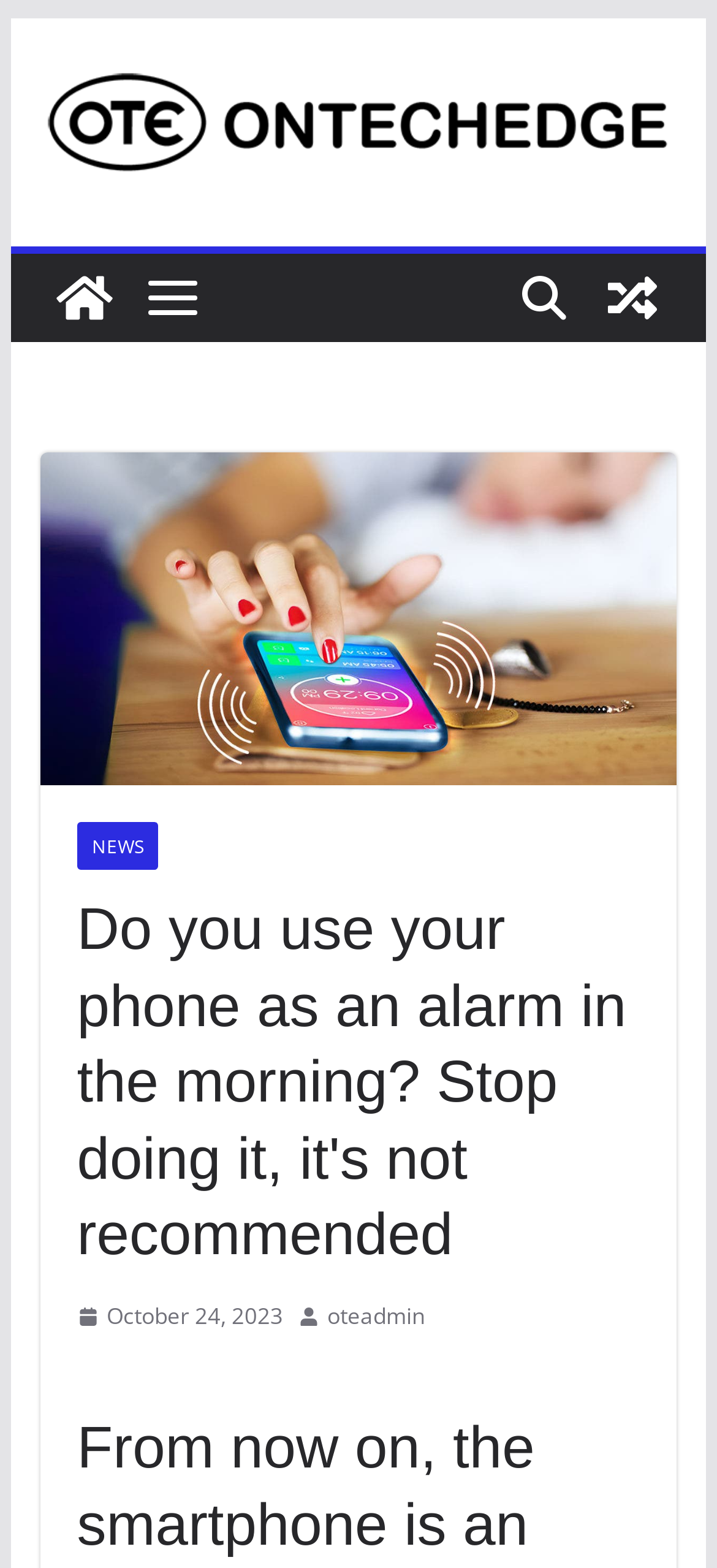Locate the heading on the webpage and return its text.

Do you use your phone as an alarm in the morning? Stop doing it, it's not recommended